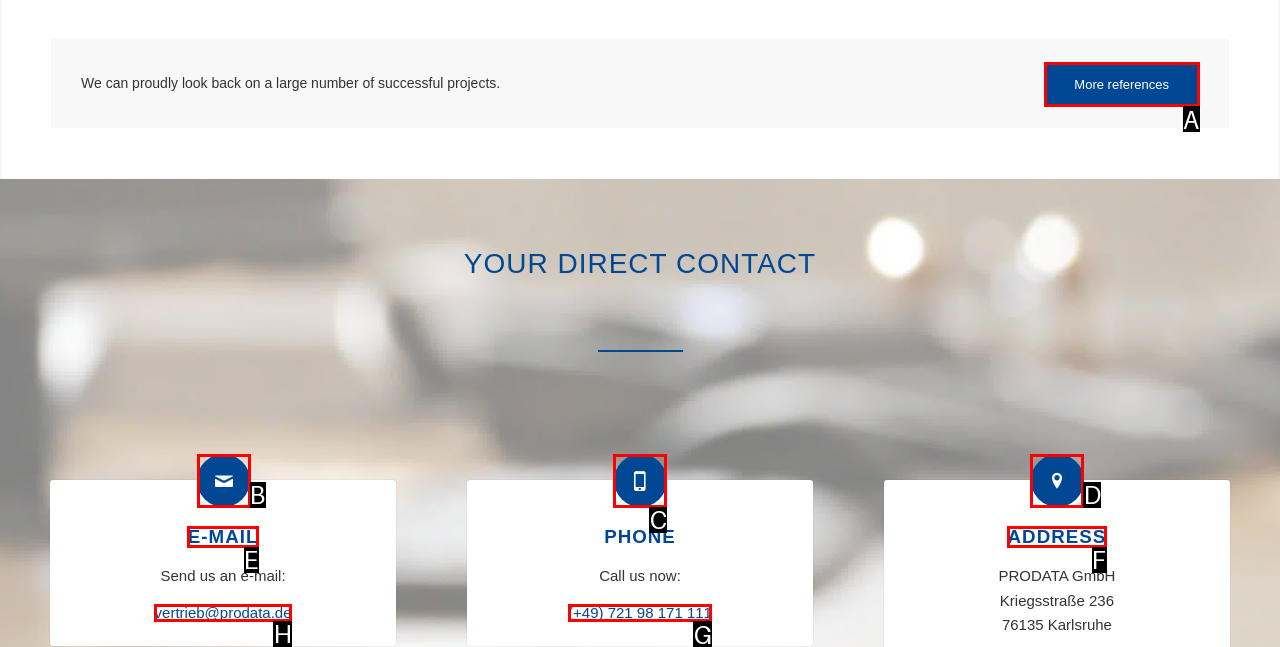Select the appropriate HTML element to click on to finish the task: Call the phone number.
Answer with the letter corresponding to the selected option.

G